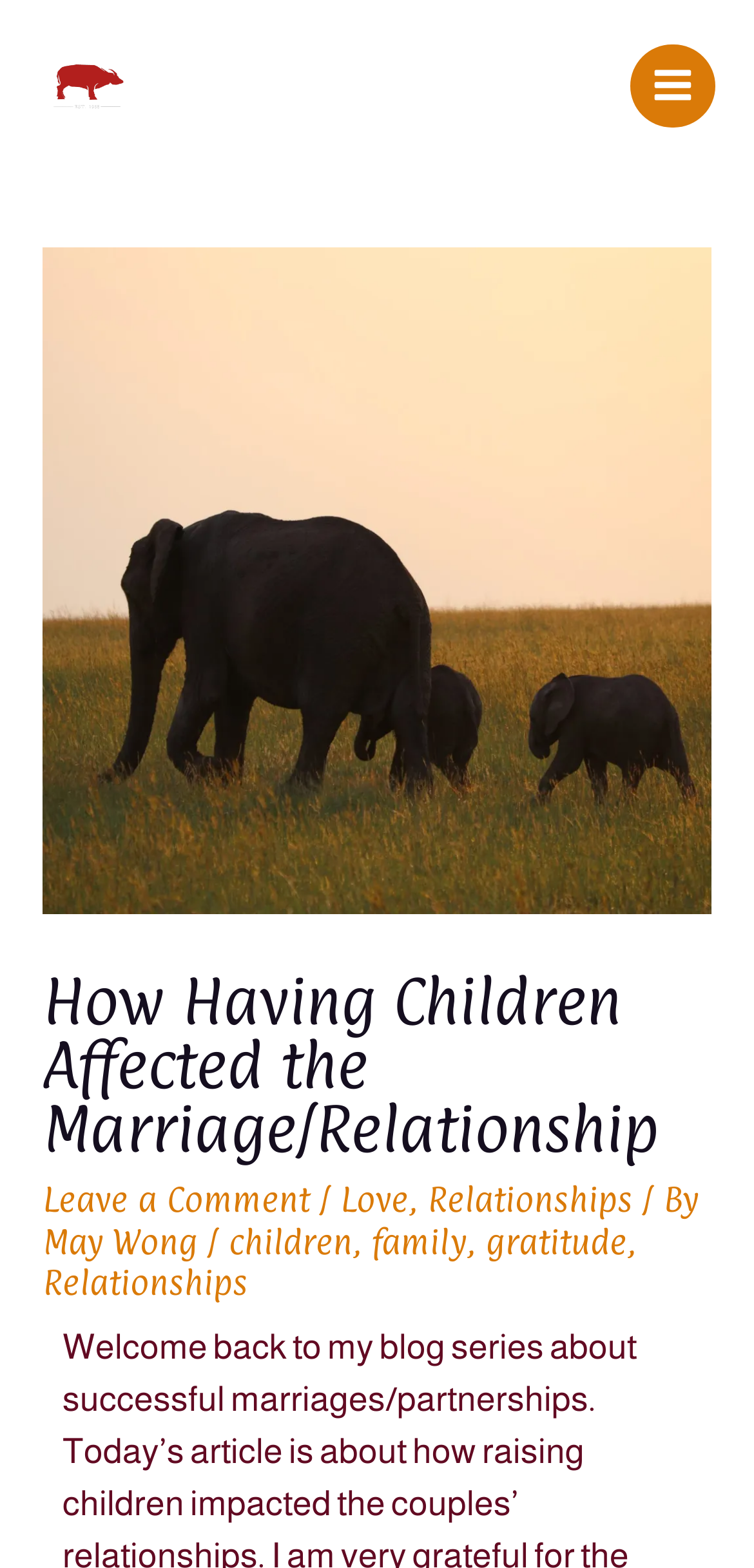Identify the bounding box coordinates of the element to click to follow this instruction: 'open the menu'. Ensure the coordinates are four float values between 0 and 1, provided as [left, top, right, bottom].

None